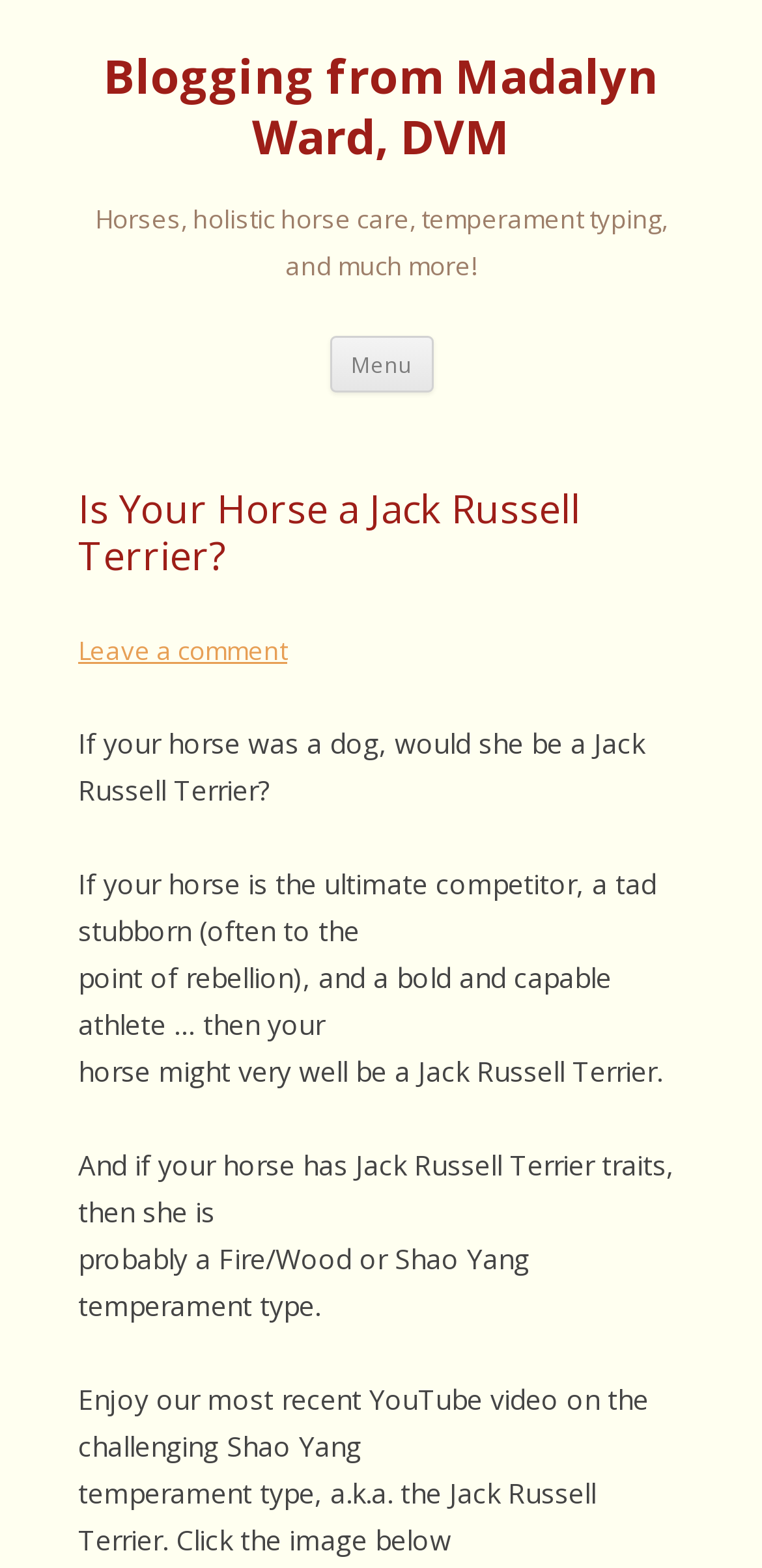Based on the image, give a detailed response to the question: What is the name of the YouTube video mentioned?

The name of the YouTube video mentioned can be determined by reading the static text 'Enjoy our most recent YouTube video on the challenging Shao Yang temperament type, a.k.a. the Jack Russell Terrier.' which suggests that the YouTube video is about the Shao Yang temperament type.